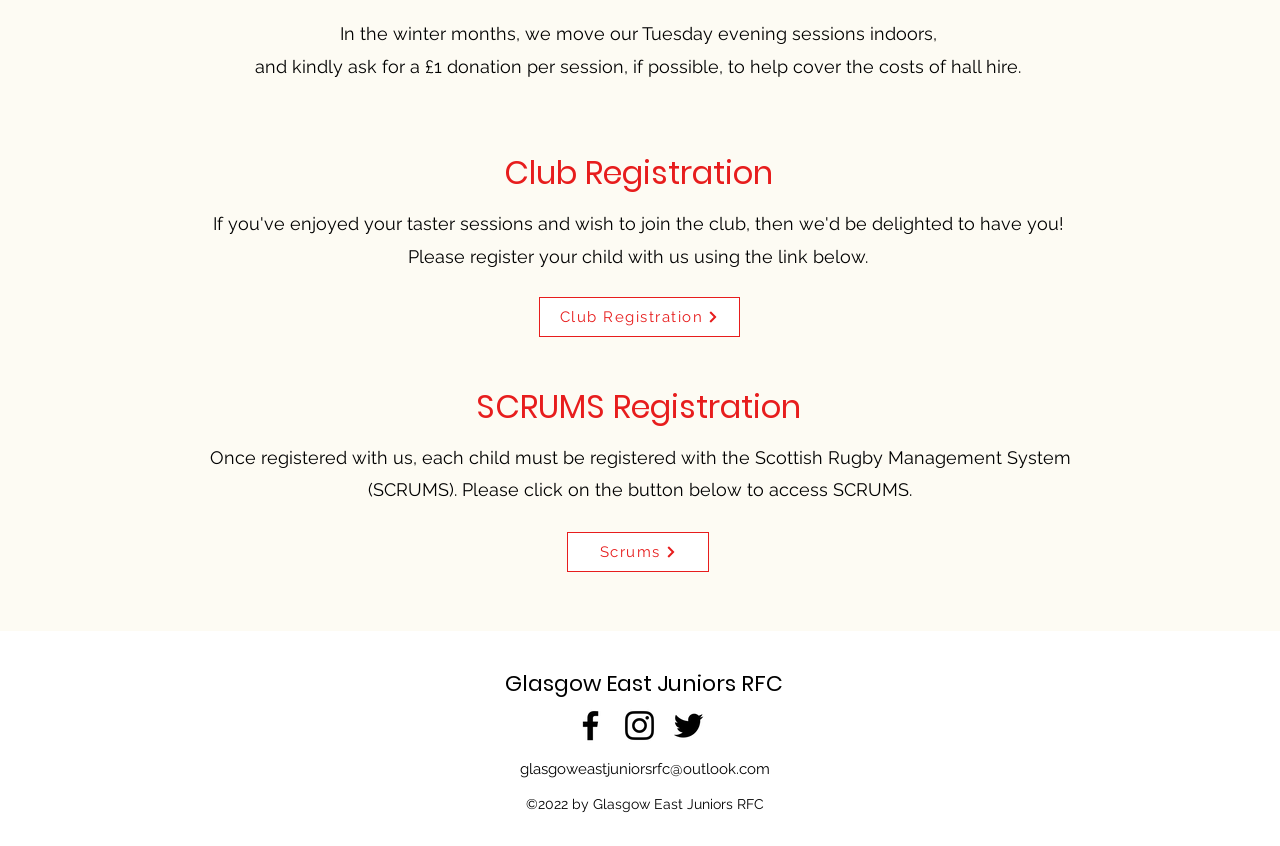Extract the bounding box coordinates of the UI element described: "aria-label="Instagram"". Provide the coordinates in the format [left, top, right, bottom] with values ranging from 0 to 1.

[0.484, 0.834, 0.515, 0.88]